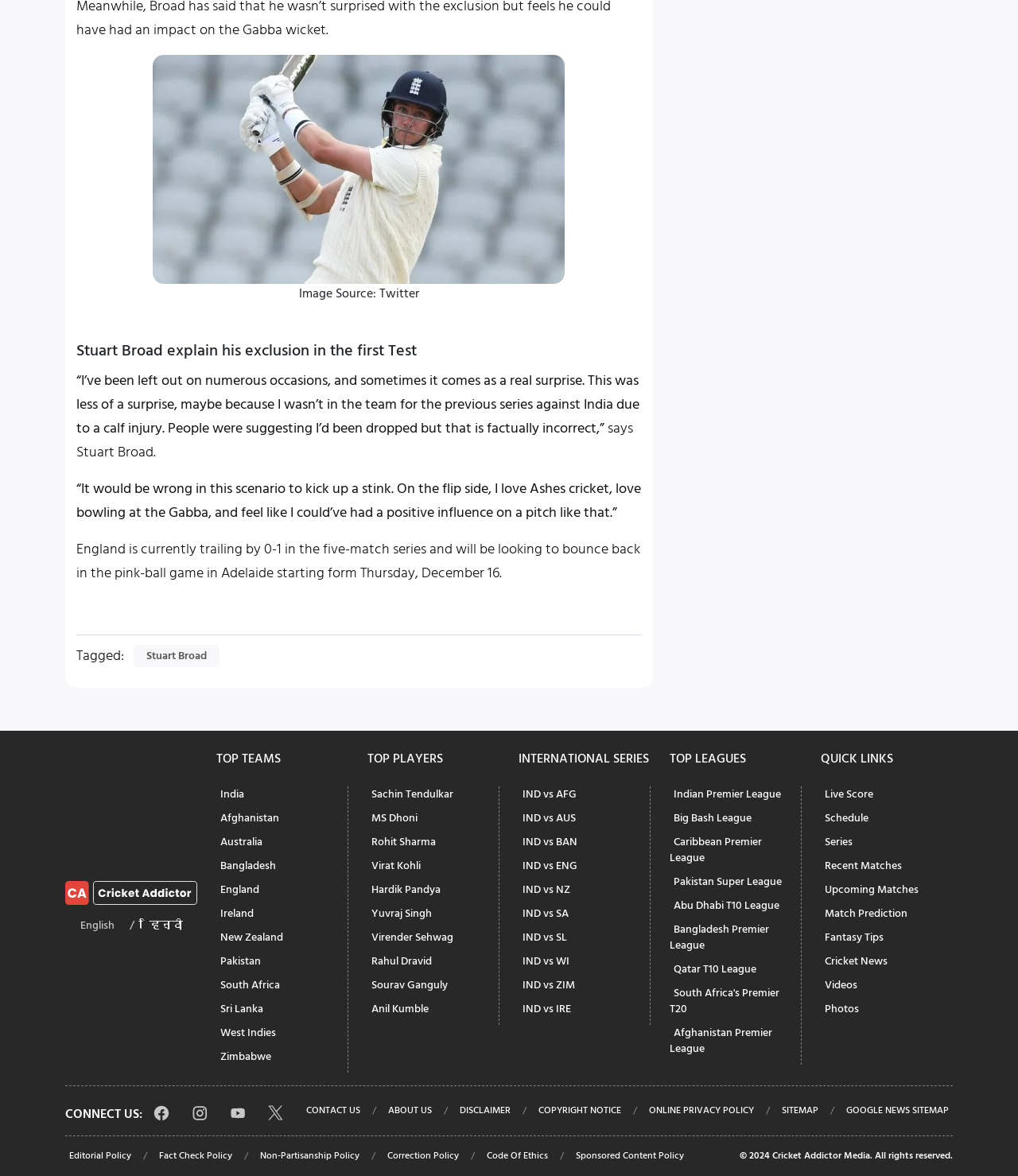Provide a brief response to the question using a single word or phrase: 
Who is explaining his exclusion in the first Test?

Stuart Broad